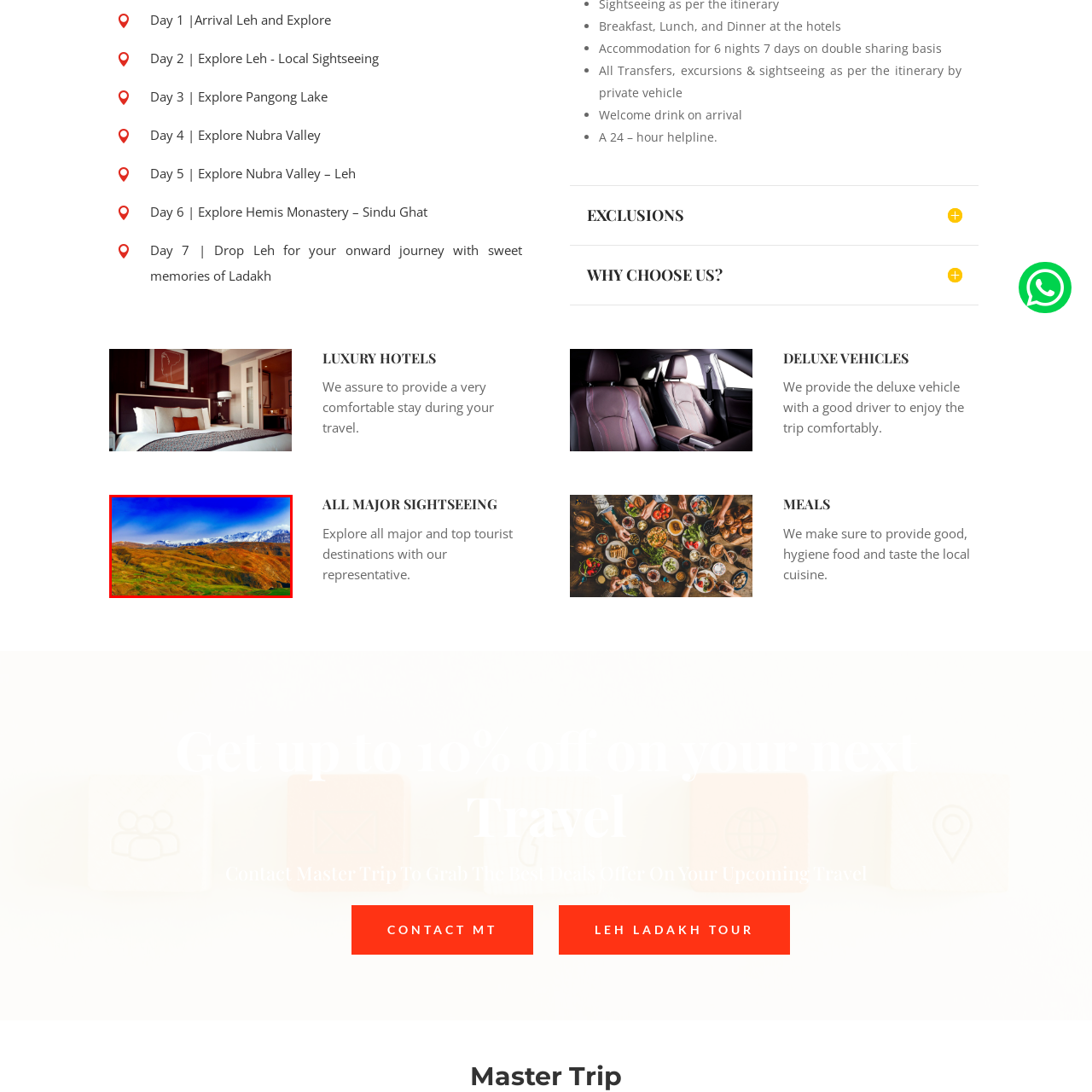Focus on the image surrounded by the red bounding box, please answer the following question using a single word or phrase: What is the atmosphere of the scene?

Serene